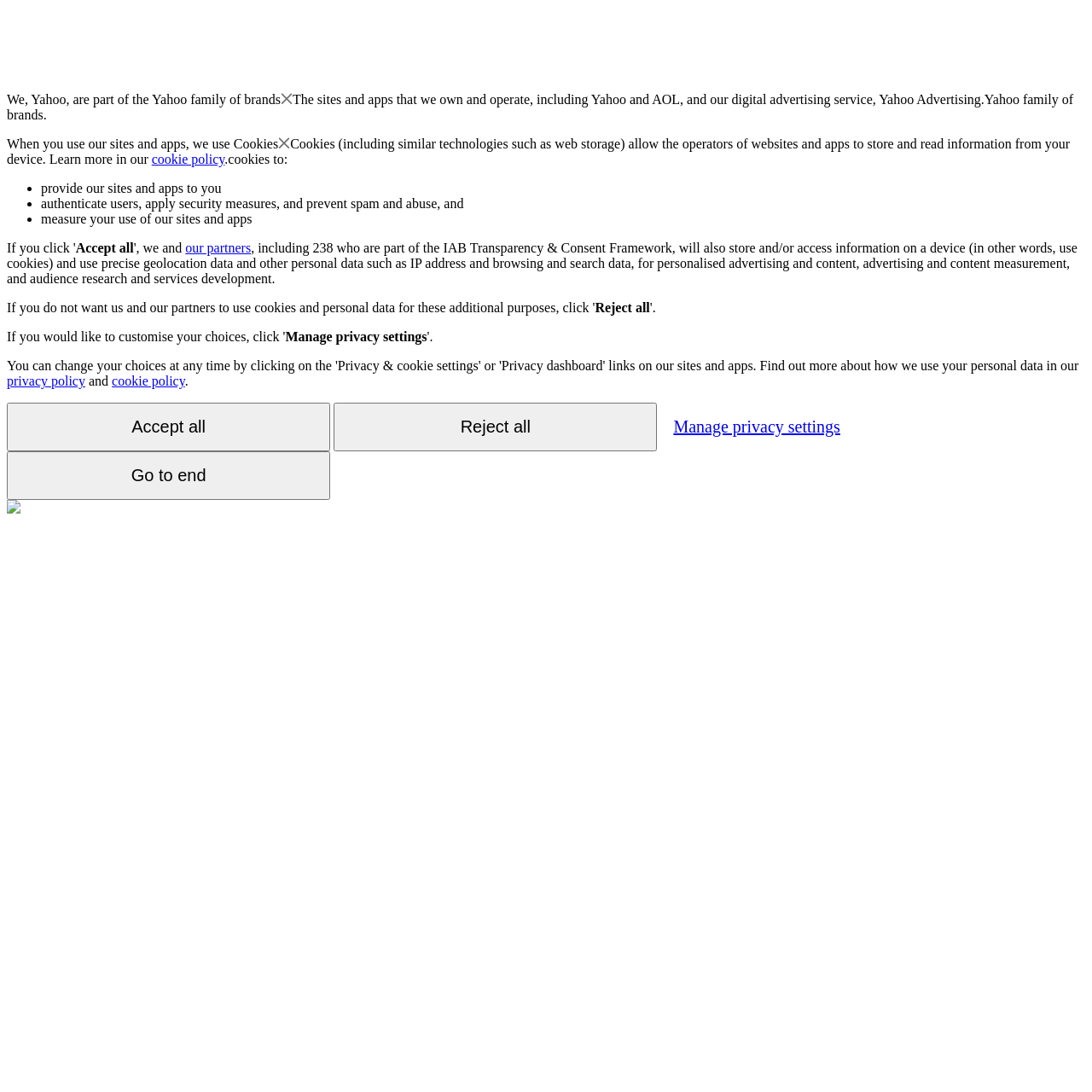Can you identify the bounding box coordinates of the clickable region needed to carry out this instruction: 'Click the 'Reject all' button'? The coordinates should be four float numbers within the range of 0 to 1, stated as [left, top, right, bottom].

[0.545, 0.275, 0.595, 0.288]